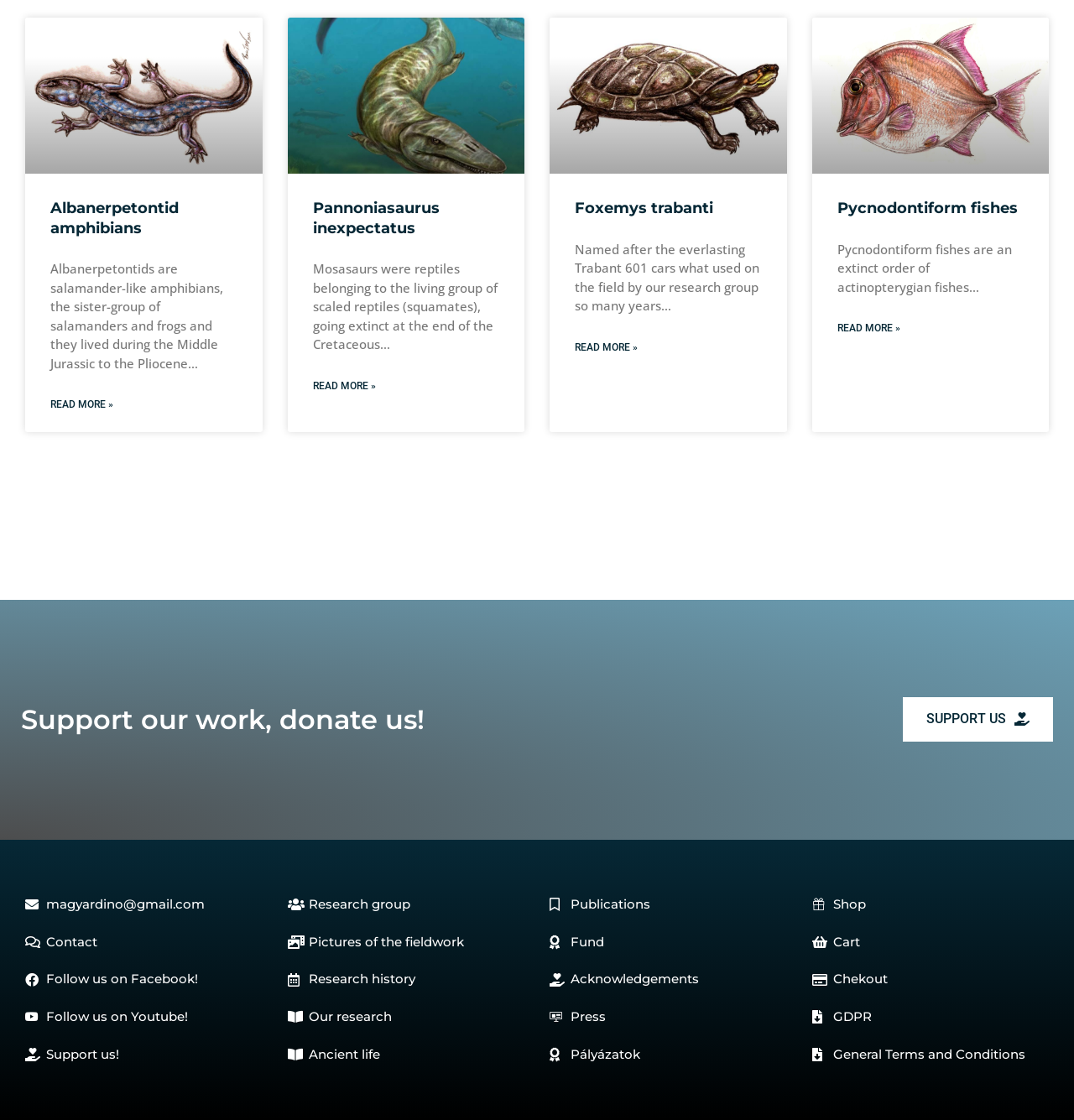Provide a one-word or short-phrase response to the question:
What is Albanerpetontid amphibians?

Salamander-like amphibians